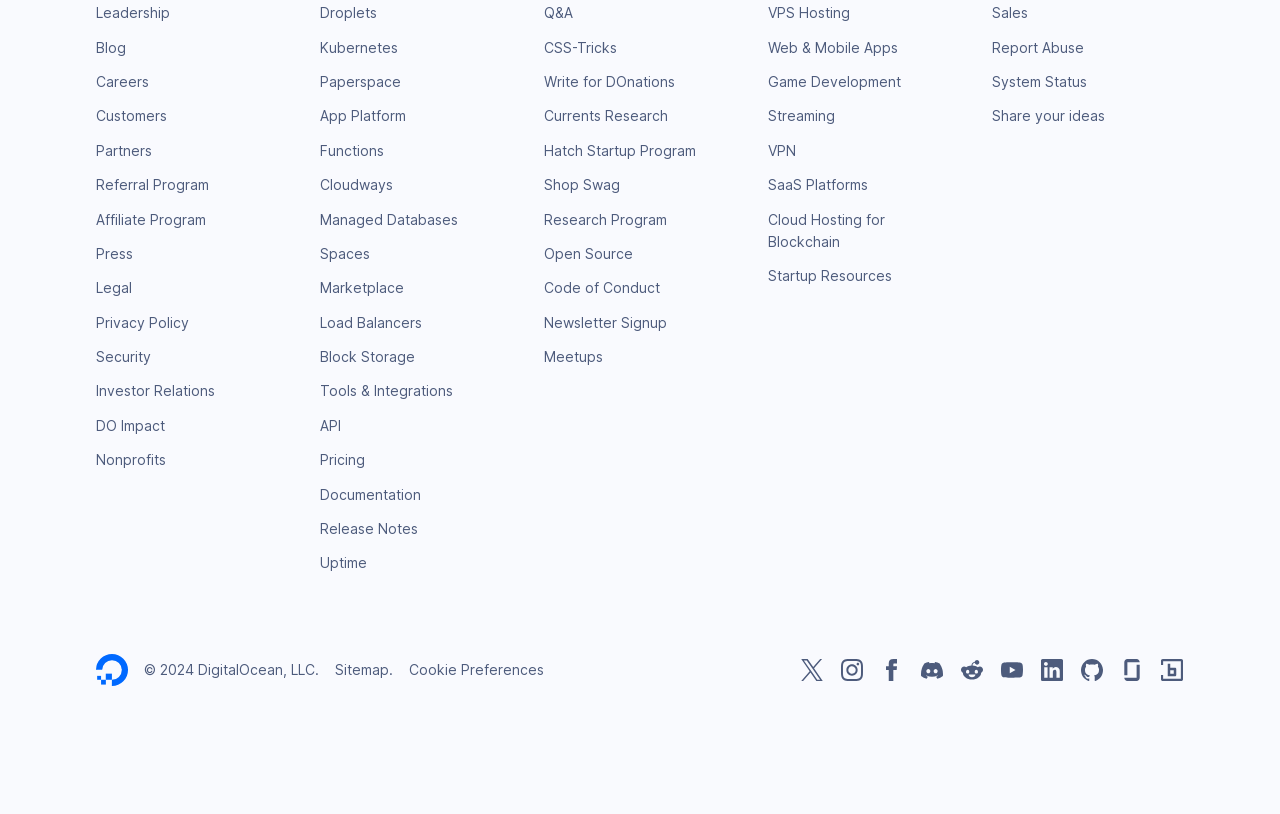What is the company name at the bottom of the page?
Deliver a detailed and extensive answer to the question.

I found the company name at the bottom of the page by looking at the static text elements. The element with the text 'DigitalOcean, LLC.' is located at the bottom of the page, which suggests it is the company name.